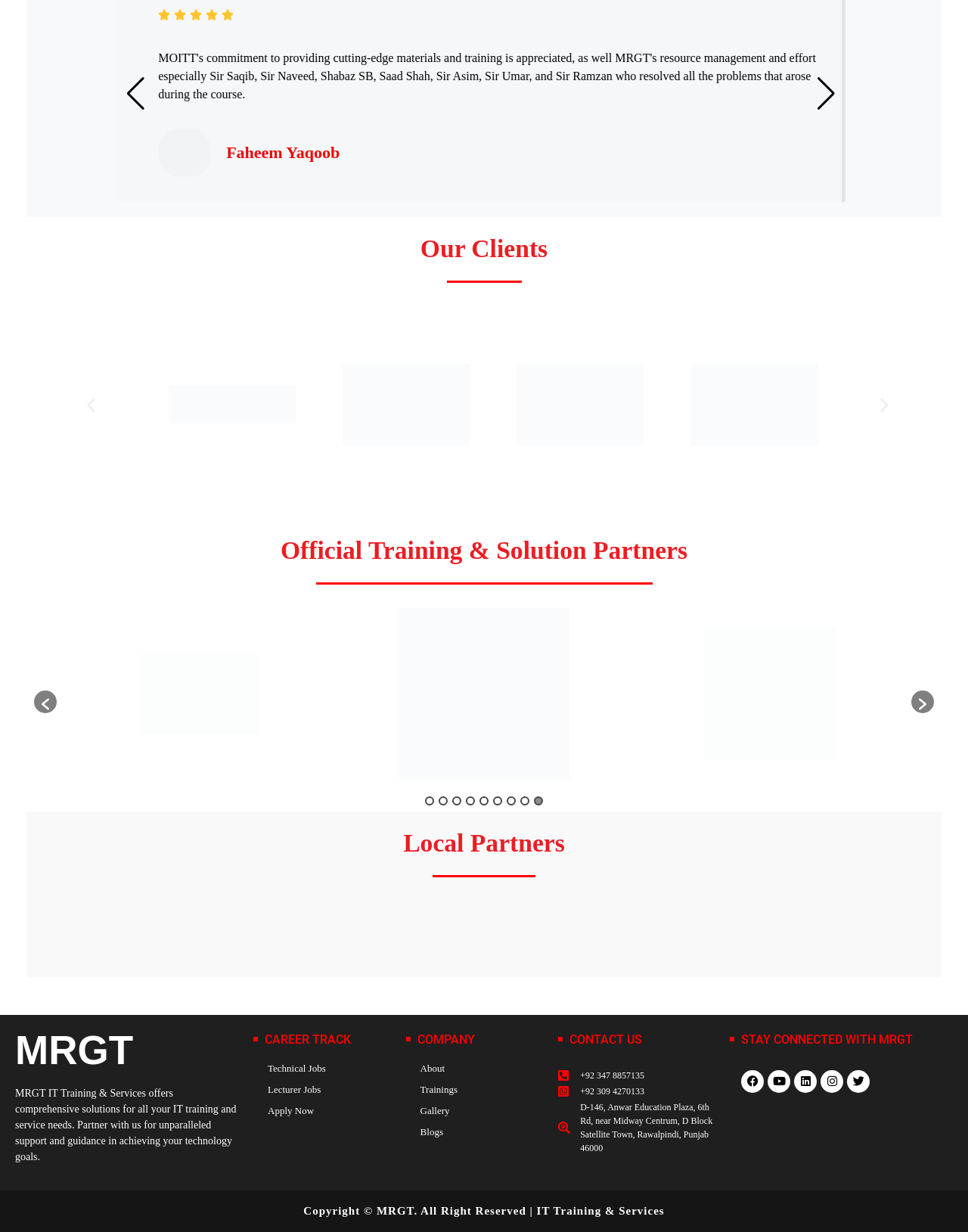What is the company name of the website?
Answer the question with detailed information derived from the image.

The company name of the website is MRGT, which is mentioned in the heading 'MRGT' and also appears in the footer section with the copyright information 'Copyright © MRGT. All Right Reserved | IT Training & Services'.